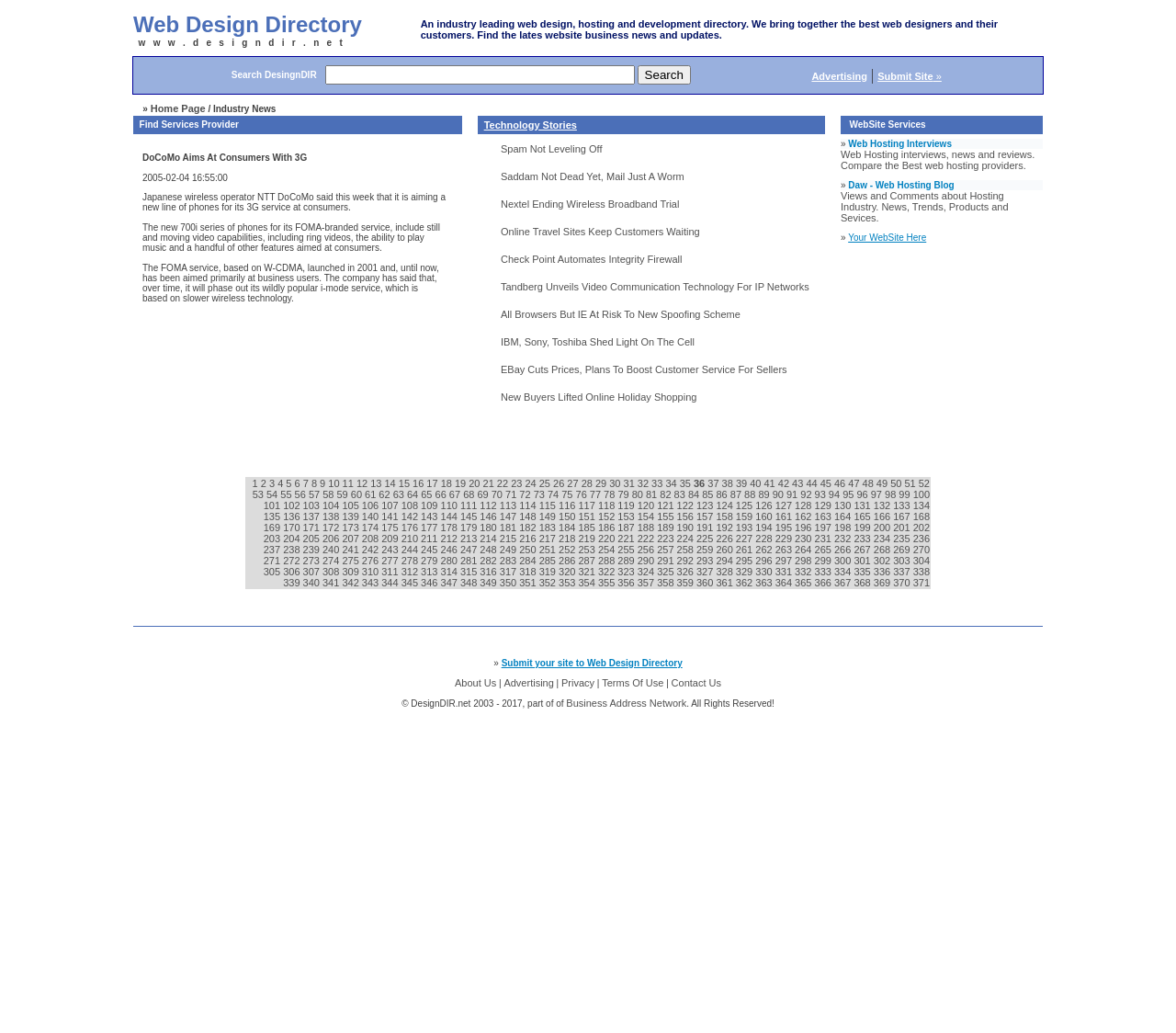What is the company mentioned in the news article?
Answer with a single word or short phrase according to what you see in the image.

NTT DoCoMo